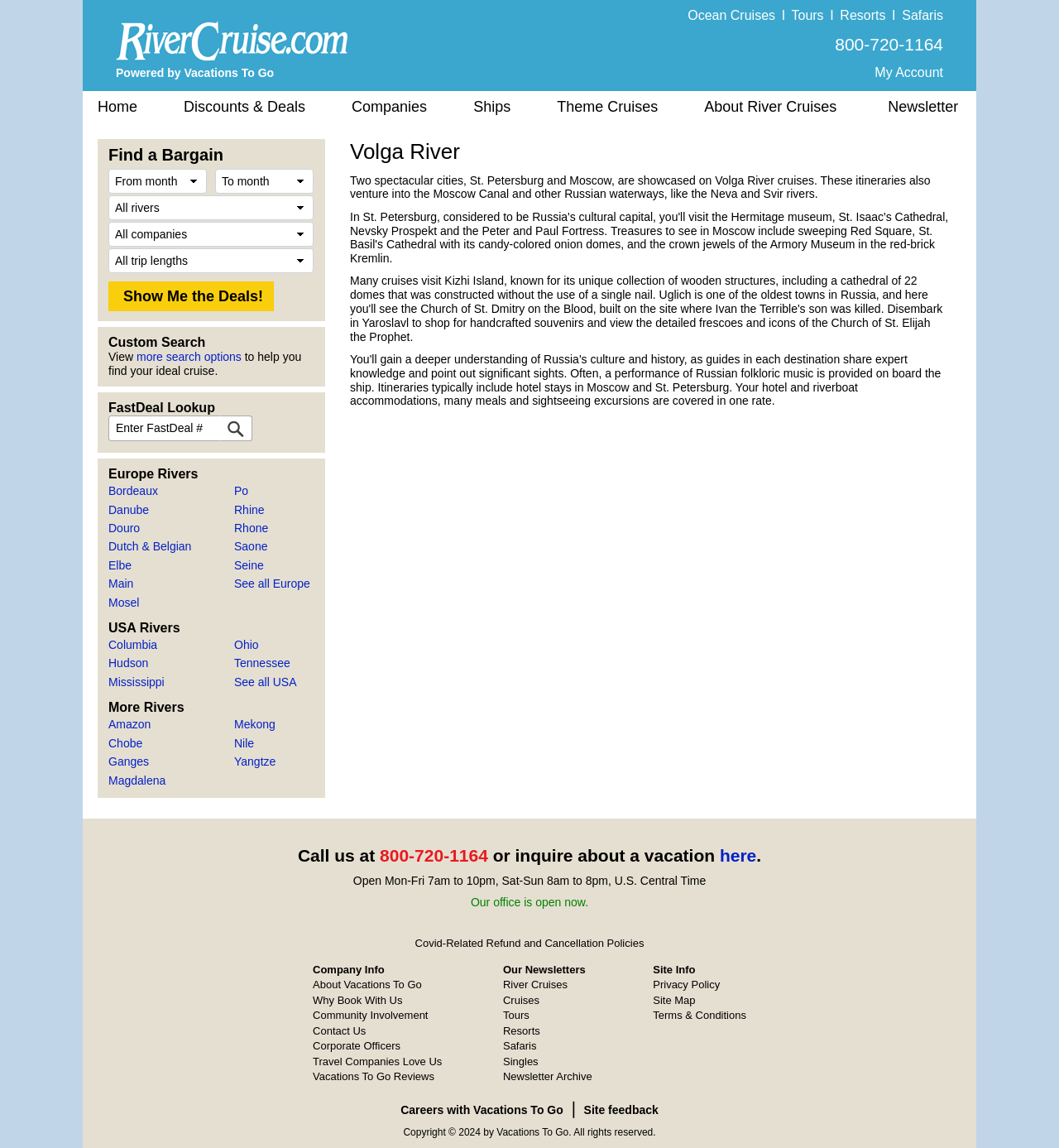Please provide the bounding box coordinates for the UI element as described: "Vacations To Go Reviews". The coordinates must be four floats between 0 and 1, represented as [left, top, right, bottom].

[0.295, 0.933, 0.41, 0.943]